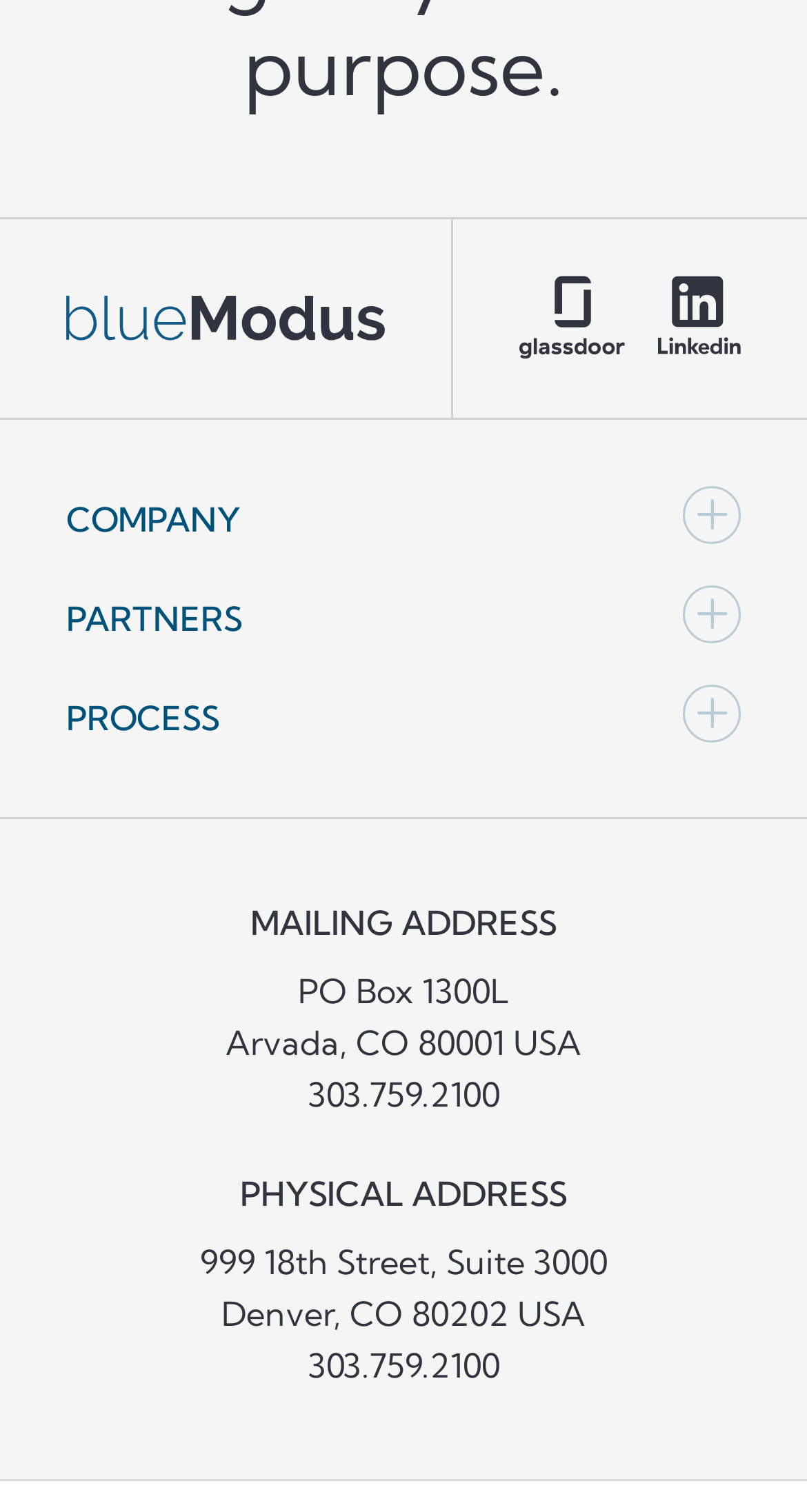Given the element description "303.759.2100" in the screenshot, predict the bounding box coordinates of that UI element.

[0.381, 0.889, 0.619, 0.916]